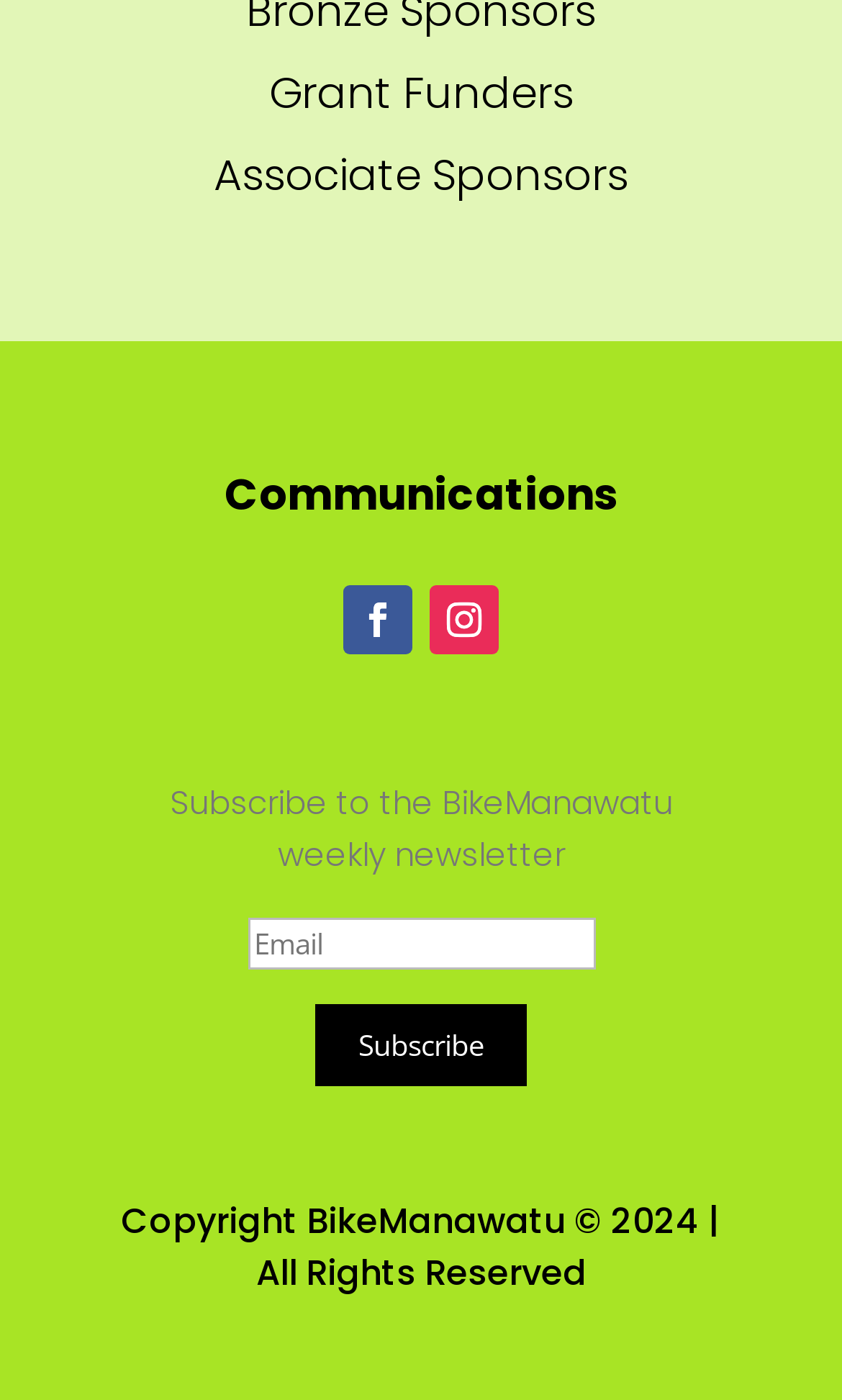How many social media links are present? Examine the screenshot and reply using just one word or a brief phrase.

2